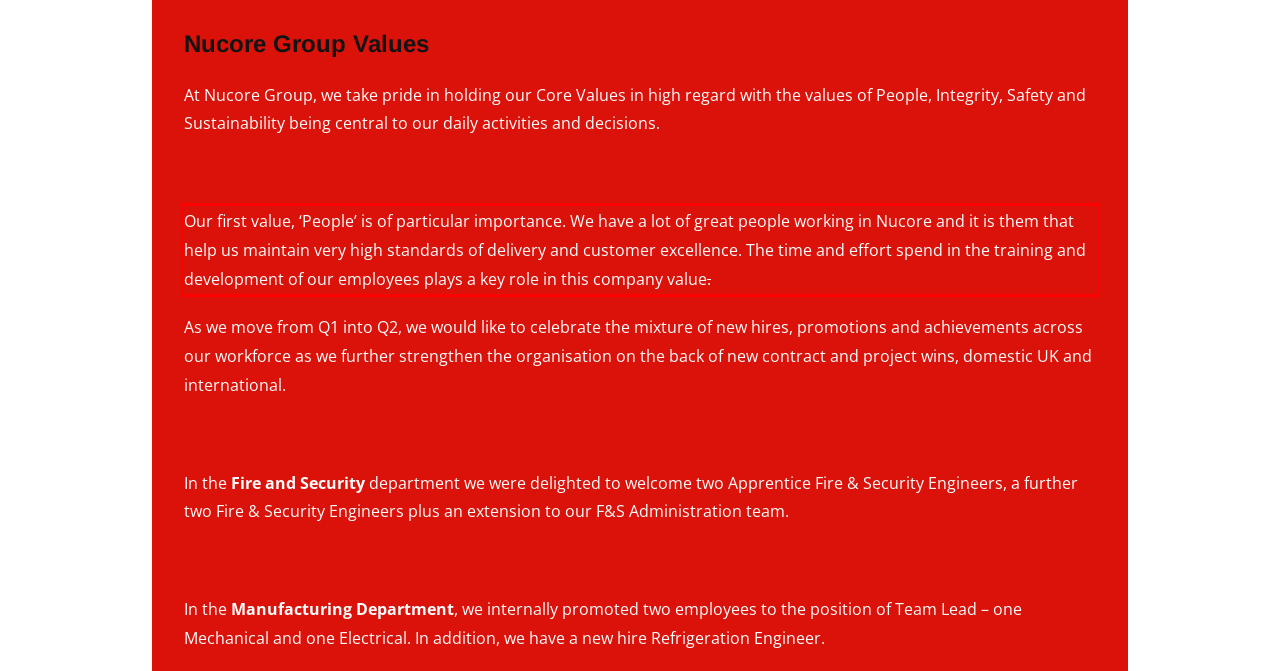Given a screenshot of a webpage, identify the red bounding box and perform OCR to recognize the text within that box.

Our first value, ‘People’ is of particular importance. We have a lot of great people working in Nucore and it is them that help us maintain very high standards of delivery and customer excellence. The time and effort spend in the training and development of our employees plays a key role in this company value.